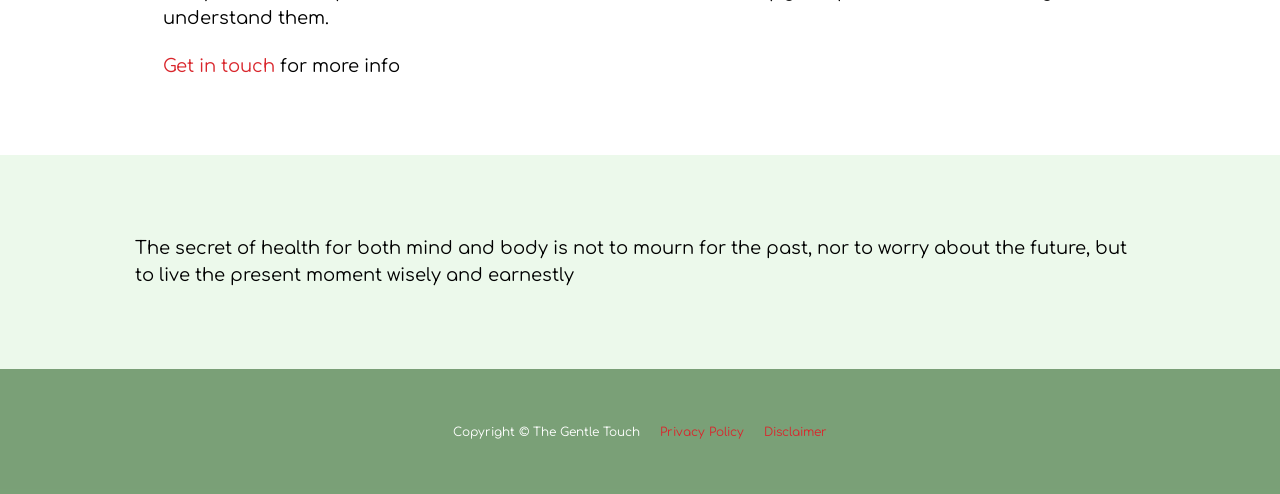Please find the bounding box for the following UI element description. Provide the coordinates in (top-left x, top-left y, bottom-right x, bottom-right y) format, with values between 0 and 1: Windows

None